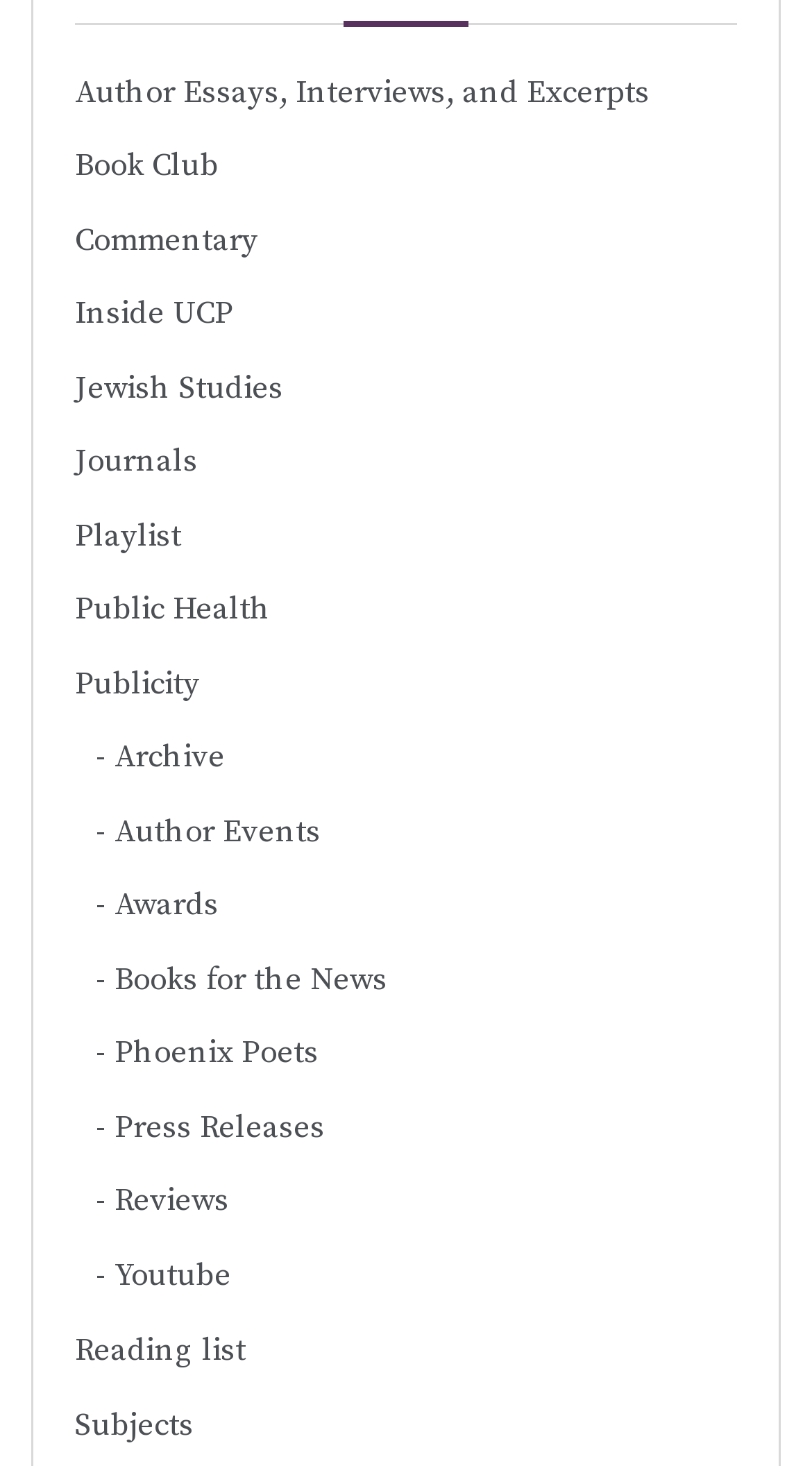Could you highlight the region that needs to be clicked to execute the instruction: "Read commentary"?

[0.092, 0.146, 0.318, 0.182]